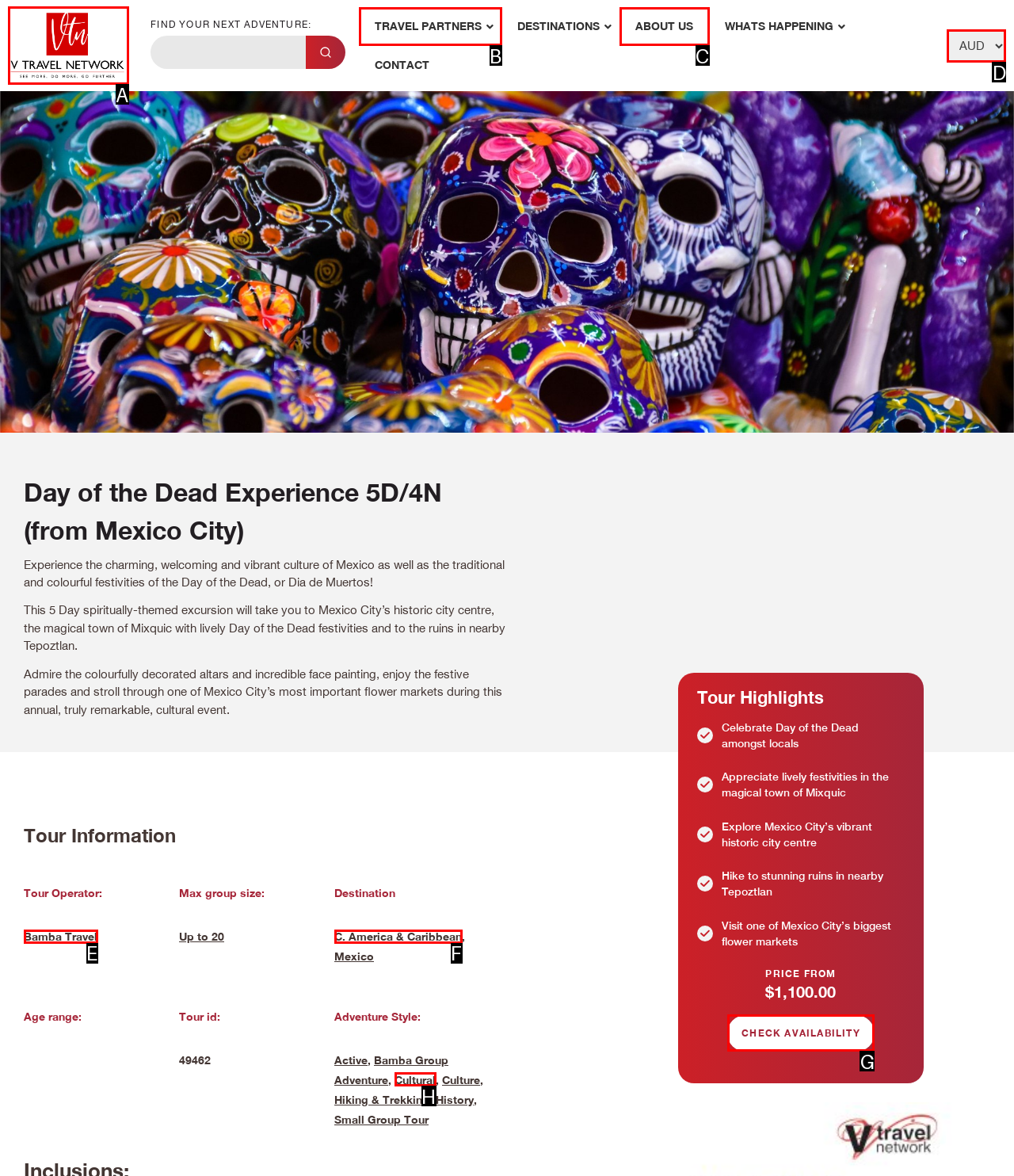Which option should be clicked to execute the task: Select a destination?
Reply with the letter of the chosen option.

D